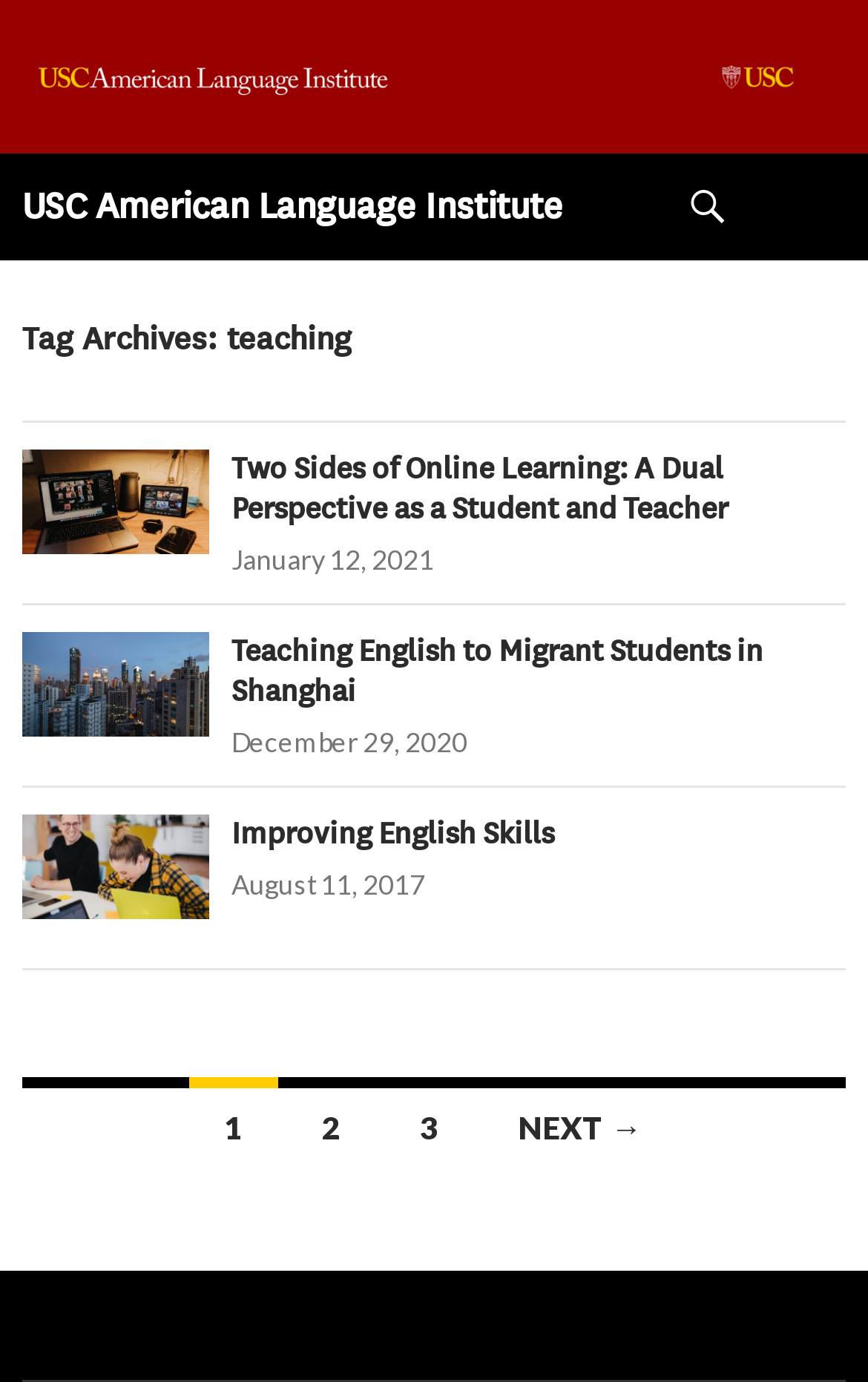Determine the bounding box coordinates for the element that should be clicked to follow this instruction: "view the article about Teaching English to Migrant Students in Shanghai". The coordinates should be given as four float numbers between 0 and 1, in the format [left, top, right, bottom].

[0.267, 0.46, 0.879, 0.514]